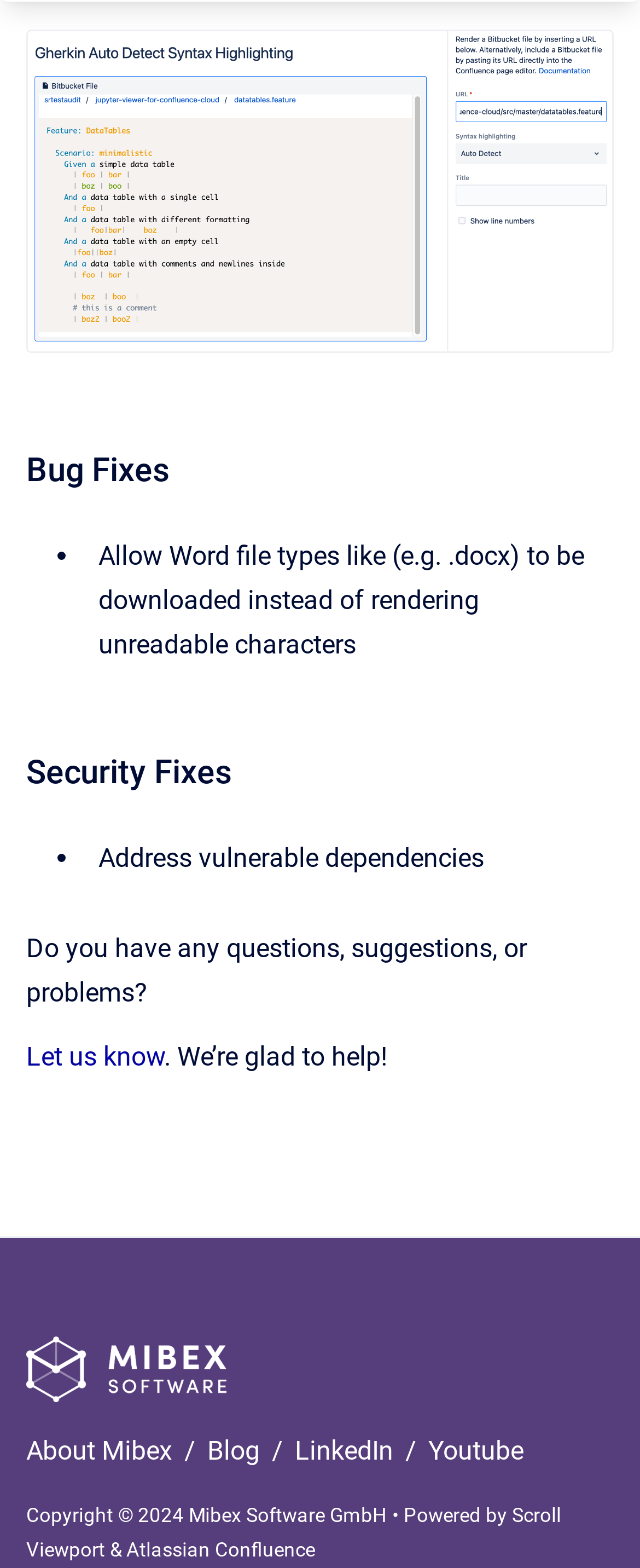Could you determine the bounding box coordinates of the clickable element to complete the instruction: "View image in full screen"? Provide the coordinates as four float numbers between 0 and 1, i.e., [left, top, right, bottom].

[0.041, 0.023, 0.521, 0.043]